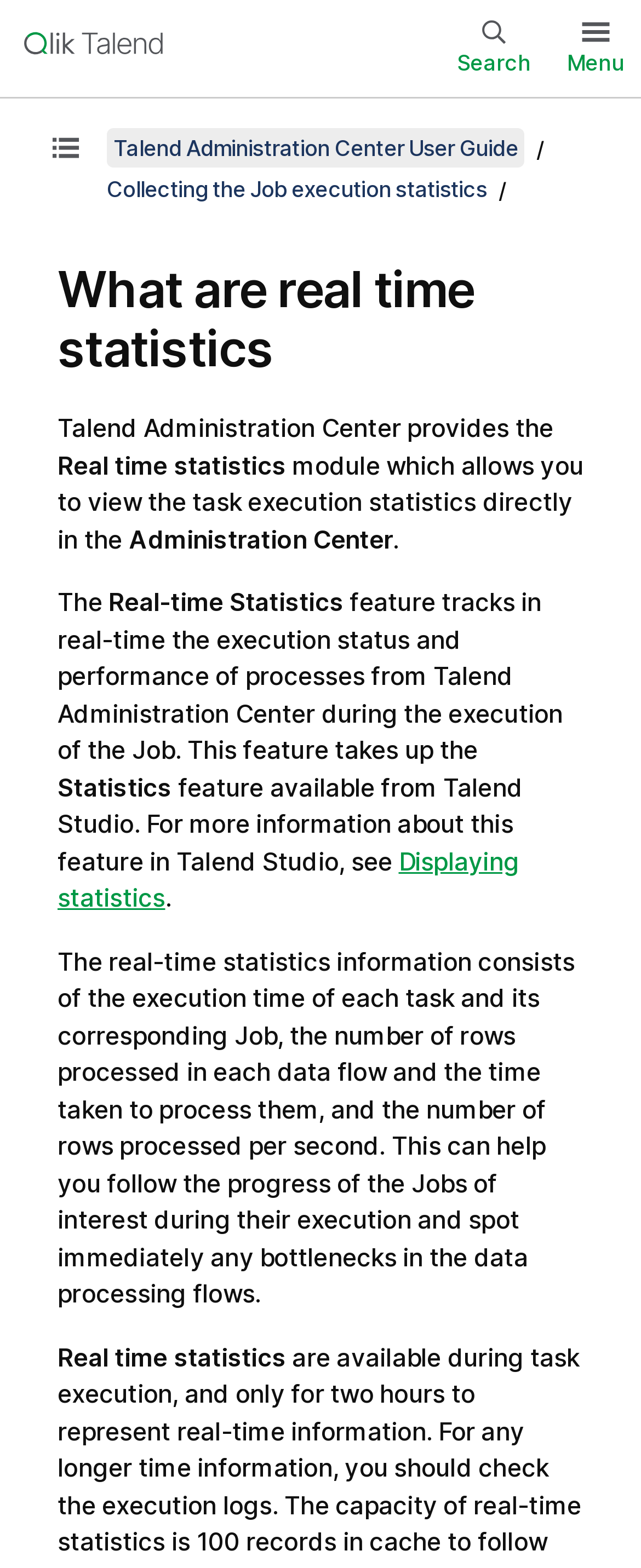Provide your answer to the question using just one word or phrase: Where is the Statistics feature also available from?

Talend Studio